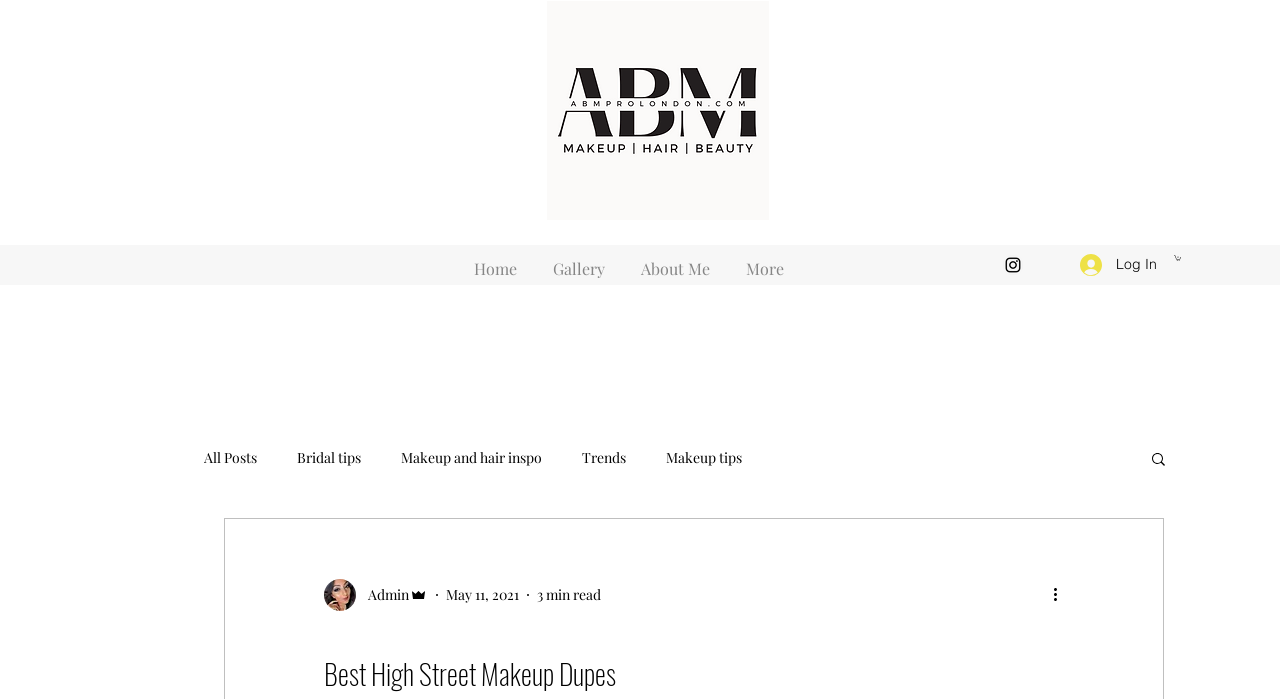Give a short answer using one word or phrase for the question:
Is the login button located at the top right corner?

Yes